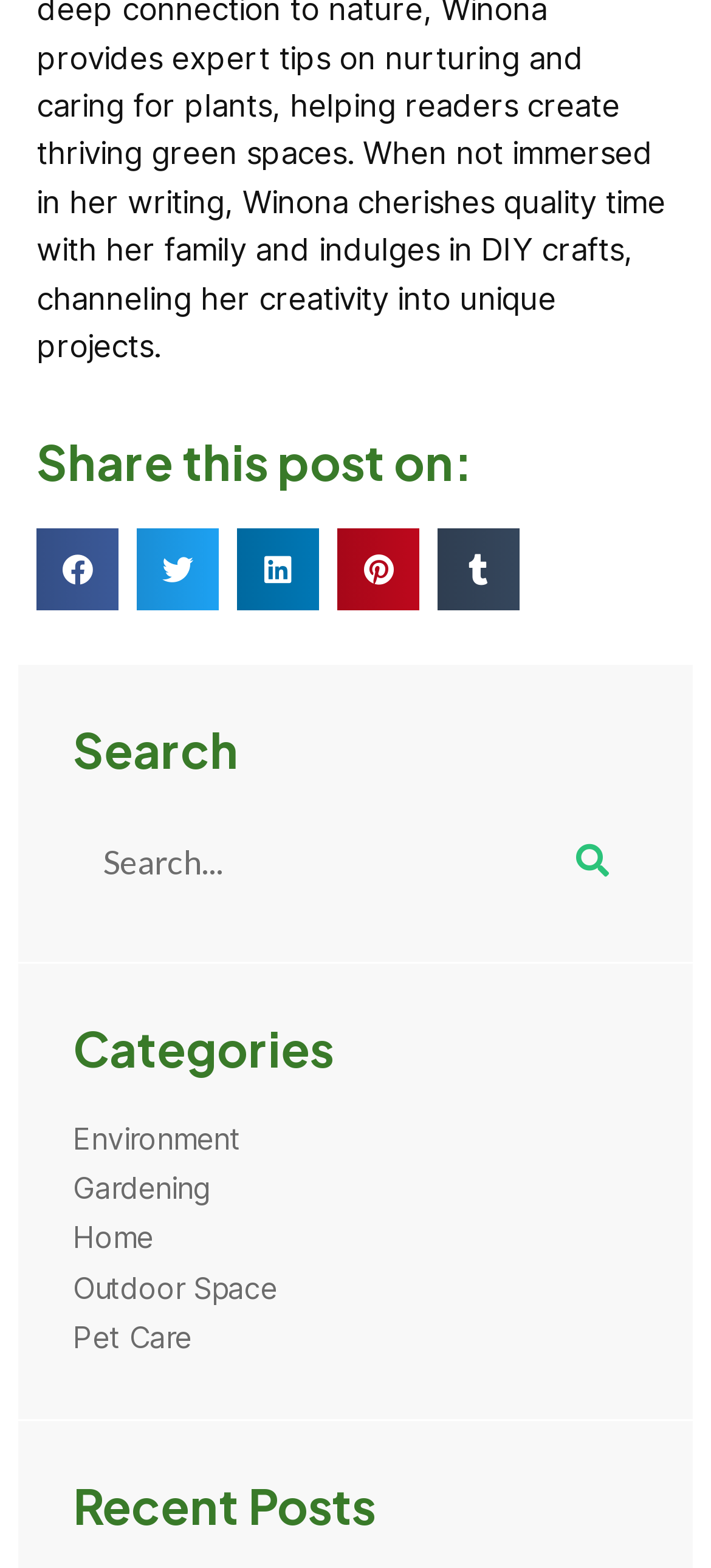Please determine the bounding box coordinates for the element that should be clicked to follow these instructions: "View Environment category".

[0.103, 0.714, 0.338, 0.738]